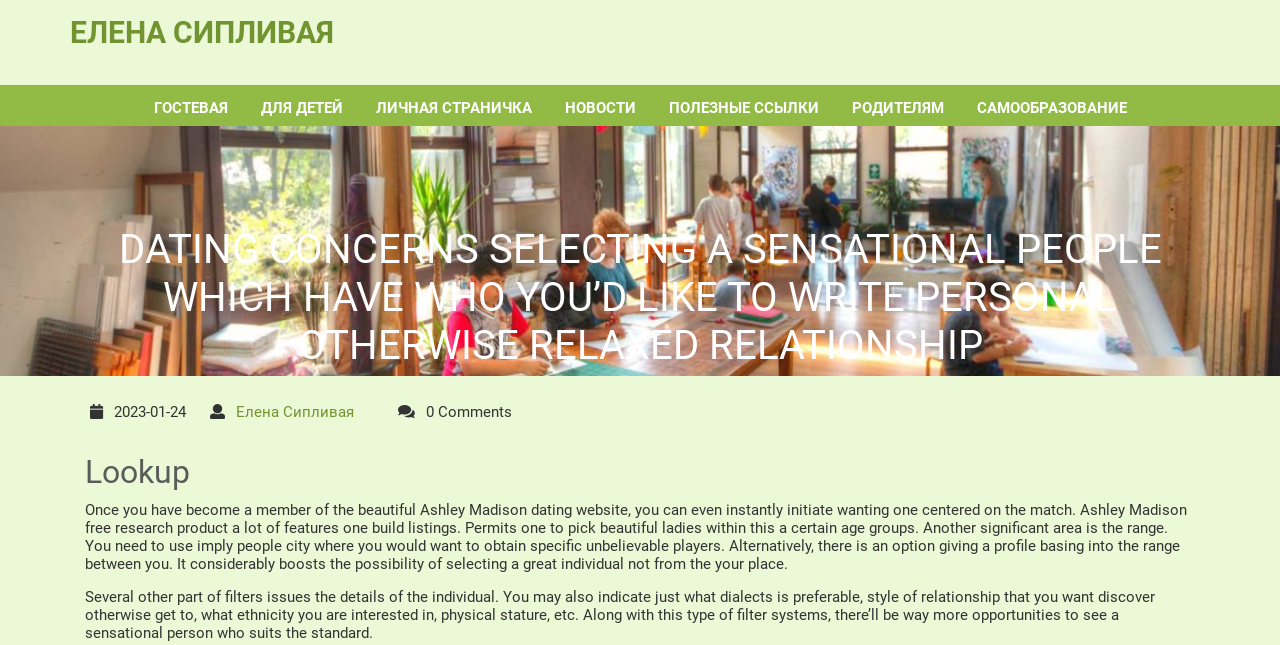What is the name of the dating website mentioned?
Please look at the screenshot and answer in one word or a short phrase.

Ashley Madison